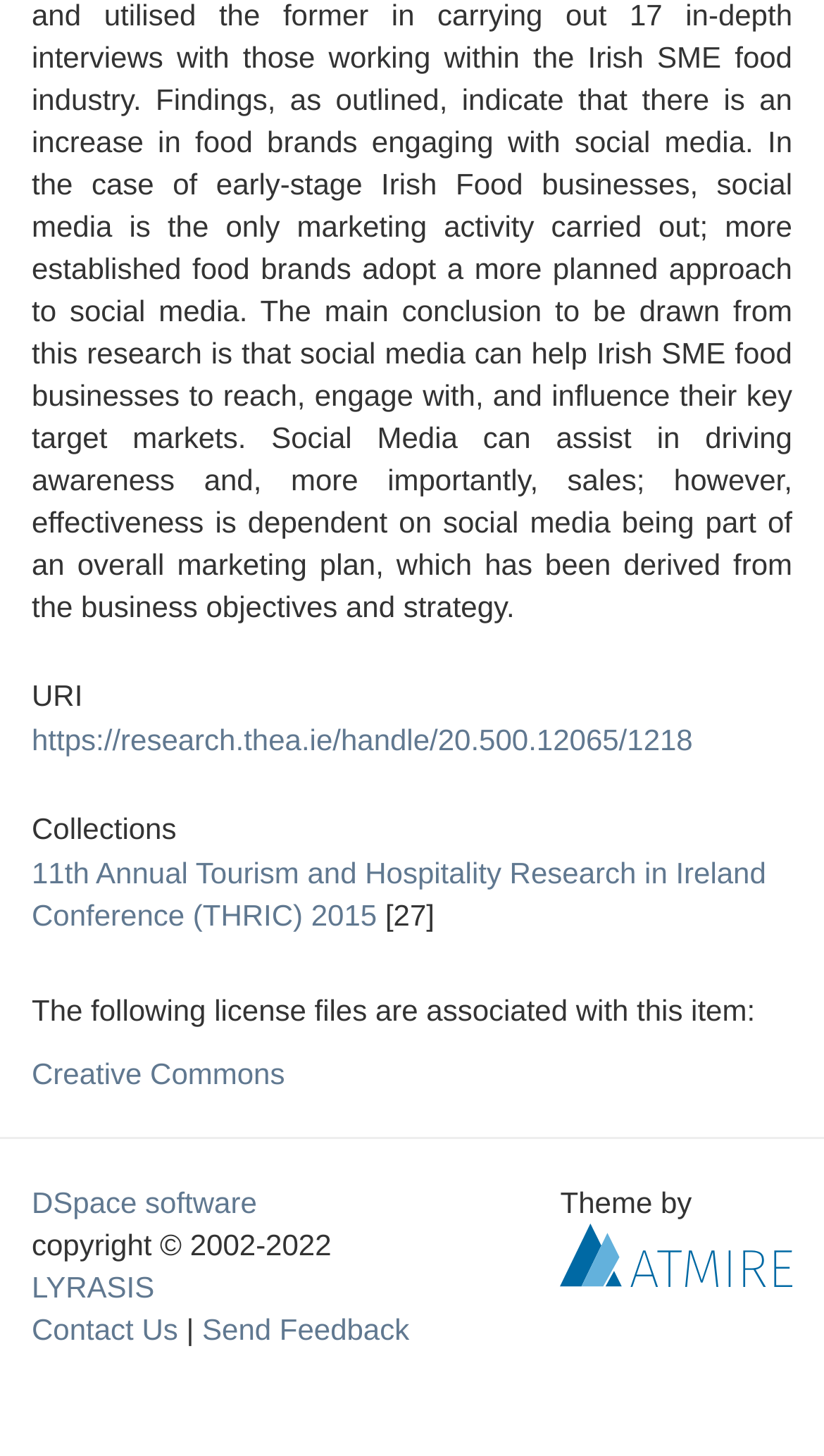Please identify the bounding box coordinates of the area I need to click to accomplish the following instruction: "Go to the DSpace software page".

[0.038, 0.815, 0.312, 0.838]